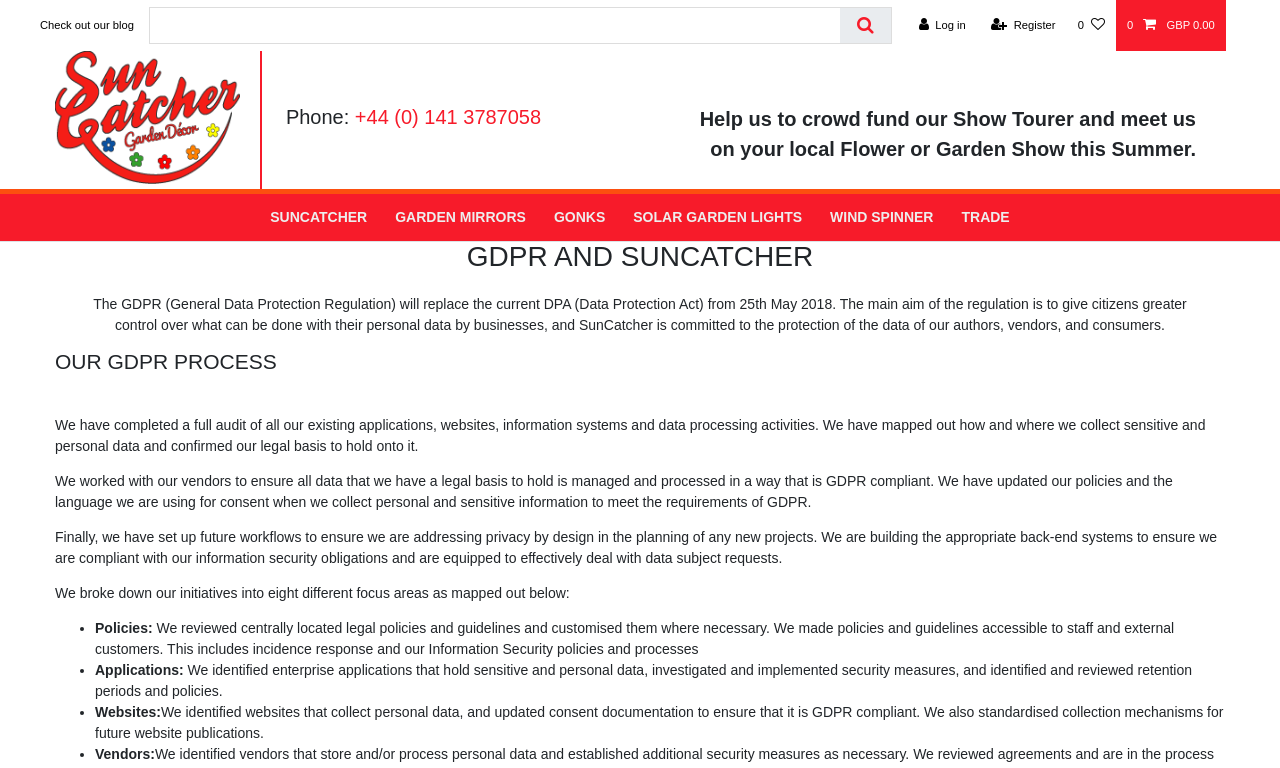Please predict the bounding box coordinates (top-left x, top-left y, bottom-right x, bottom-right y) for the UI element in the screenshot that fits the description: Solar Garden Lights

[0.484, 0.246, 0.638, 0.321]